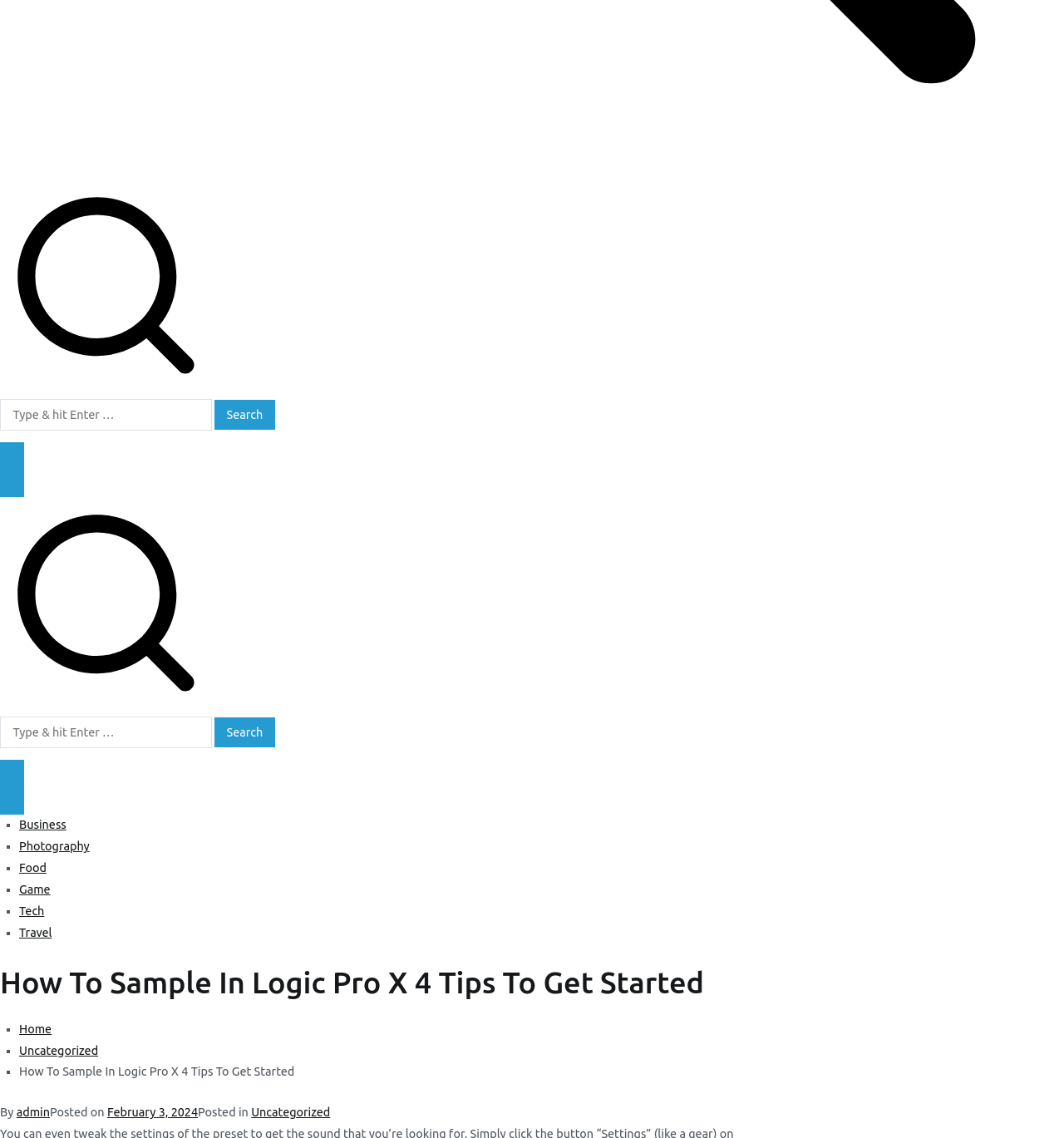Please analyze the image and give a detailed answer to the question:
What is the purpose of the search box?

The search box is a UI element that allows users to input keywords or phrases to search for specific content within the website. It is a common feature in websites to facilitate easy navigation and discovery of relevant information.